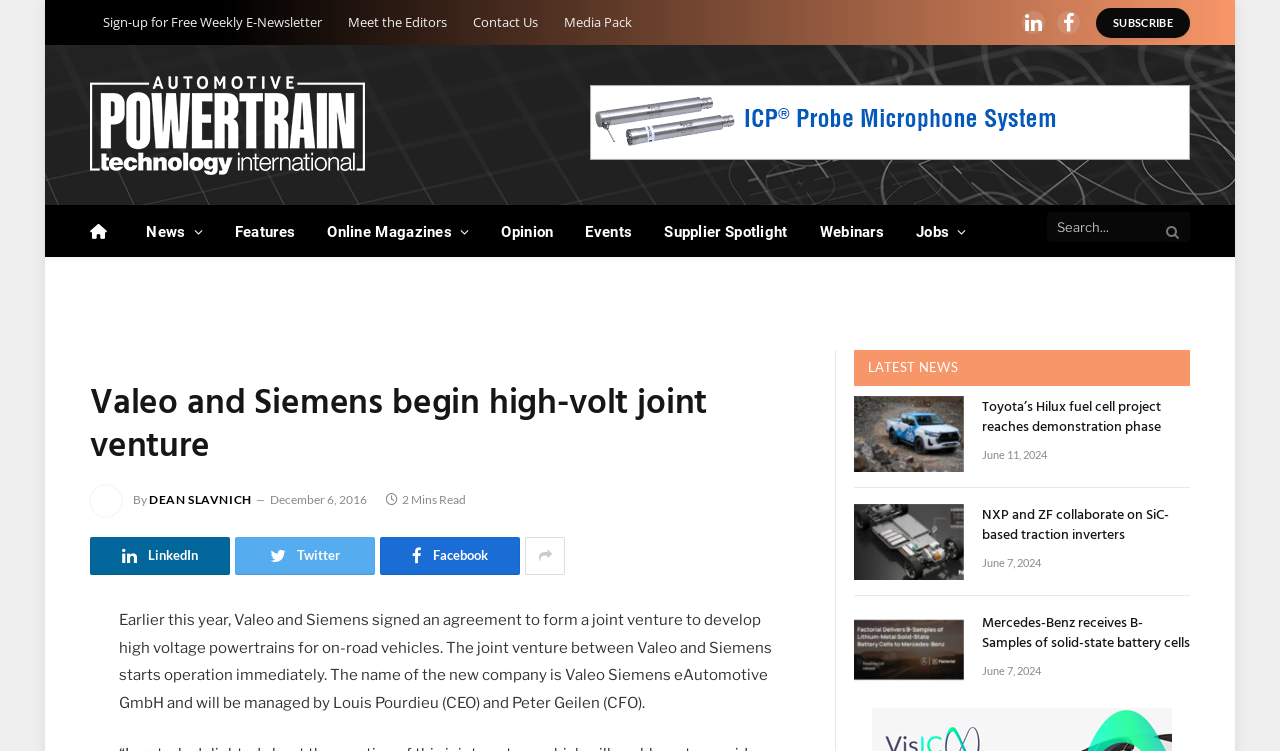How many articles are listed under 'LATEST NEWS'?
Using the information from the image, provide a comprehensive answer to the question.

The answer can be found by counting the number of article sections under the 'LATEST NEWS' heading, which are three in total.